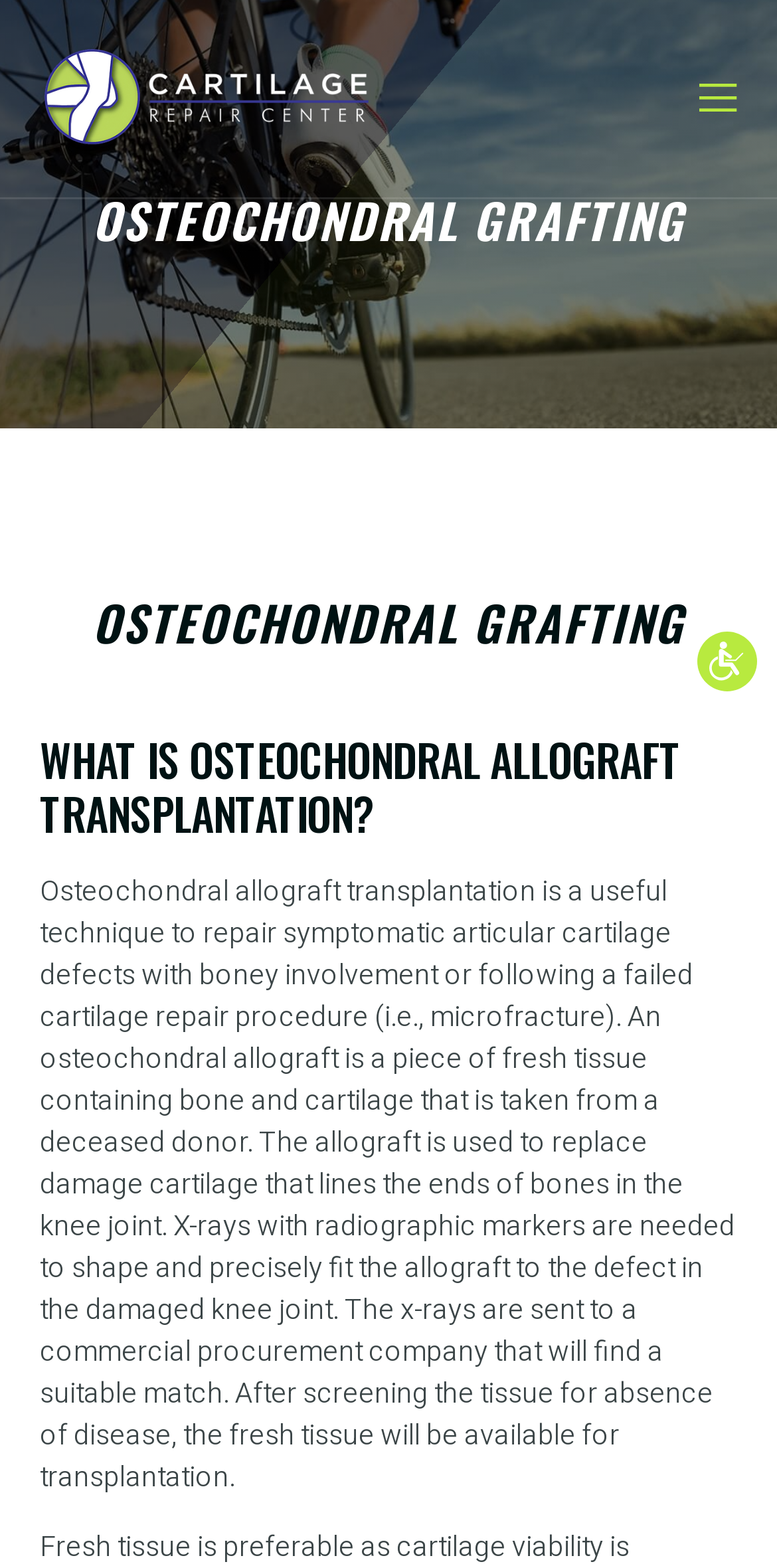Write an exhaustive caption that covers the webpage's main aspects.

The webpage is about osteochondral grafting and cartilage repair. At the top left, there is a link to "Skip to Content". On the top right, there is a button to access accessibility options, accompanied by an image. Below the accessibility button, there is another link. 

The main content of the webpage starts with three headings, stacked vertically, with the first one being "OSTEOCHONDRAL GRAFTING", the second one also being "OSTEOCHONDRAL GRAFTING", and the third one being "WHAT IS OSTEOCHONDRAL ALLOGRAFT TRANSPLANTATION?". 

Below the headings, there is a block of text that explains what osteochondral allograft transplantation is, including its purpose, the process of obtaining a suitable allograft, and how it is used to repair damaged knee joints. This text block takes up most of the webpage's content area.